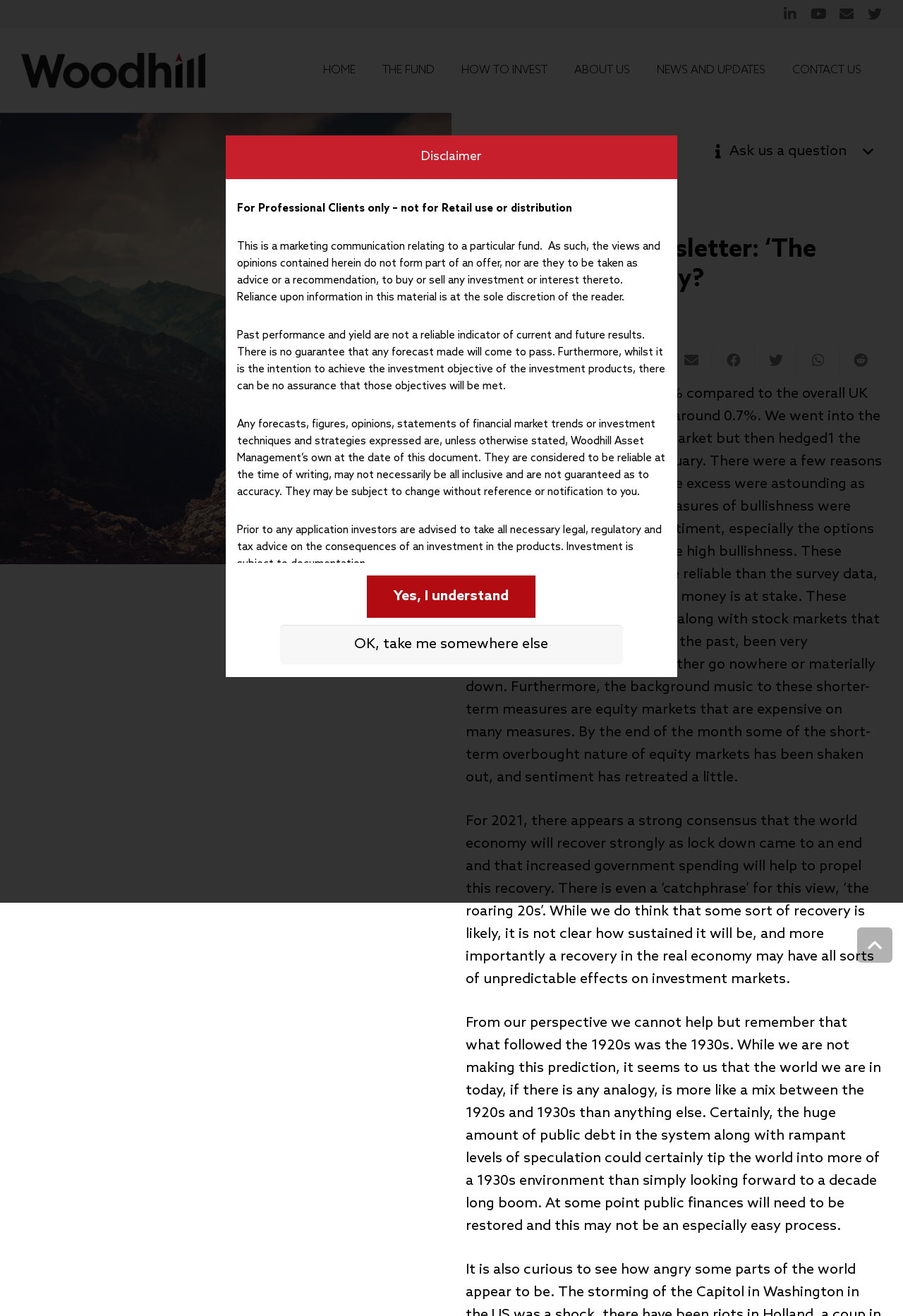Please identify the bounding box coordinates of the element's region that needs to be clicked to fulfill the following instruction: "Click on the LinkedIn link". The bounding box coordinates should consist of four float numbers between 0 and 1, i.e., [left, top, right, bottom].

[0.859, 0.0, 0.891, 0.021]